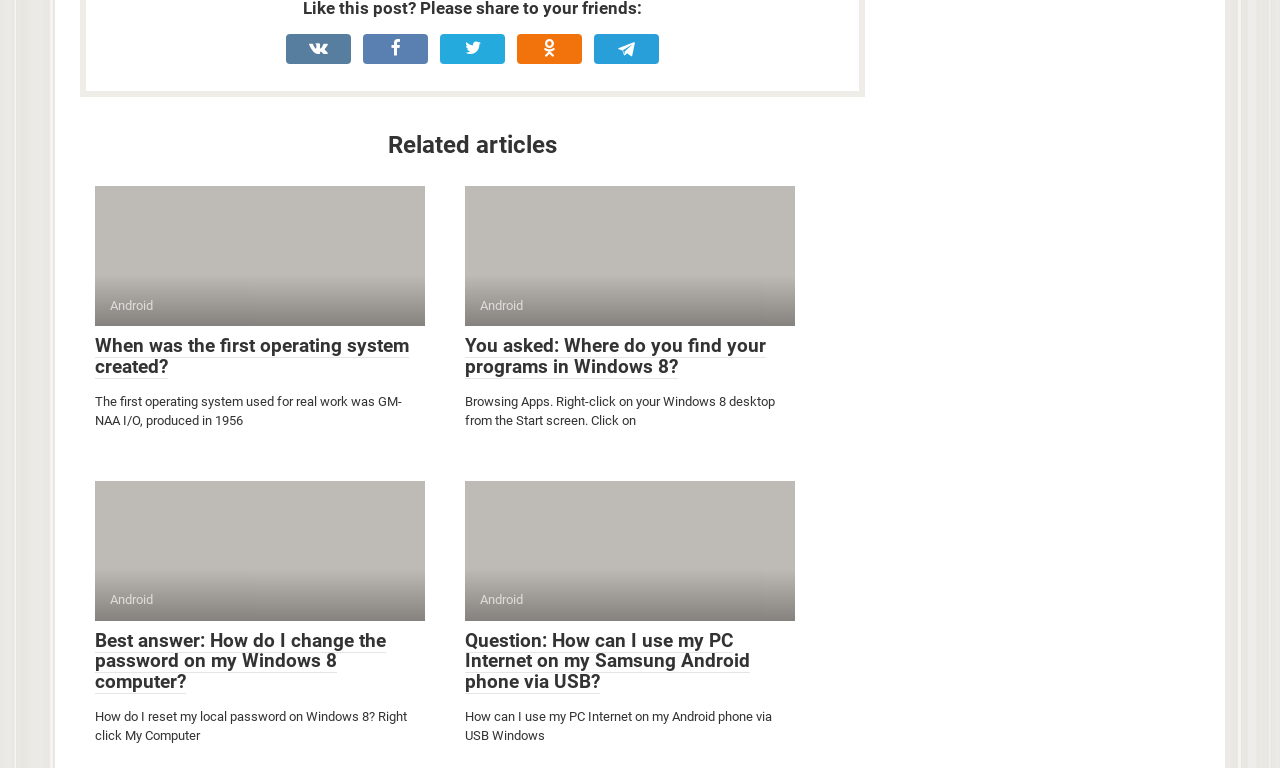Where do you find your programs in Windows 8?
Using the image as a reference, answer the question in detail.

The answer can be found in the link element that asks the question 'You asked: Where do you find your programs in Windows 8?' and the subsequent static text element that provides the answer, which involves 'Browsing Apps'.